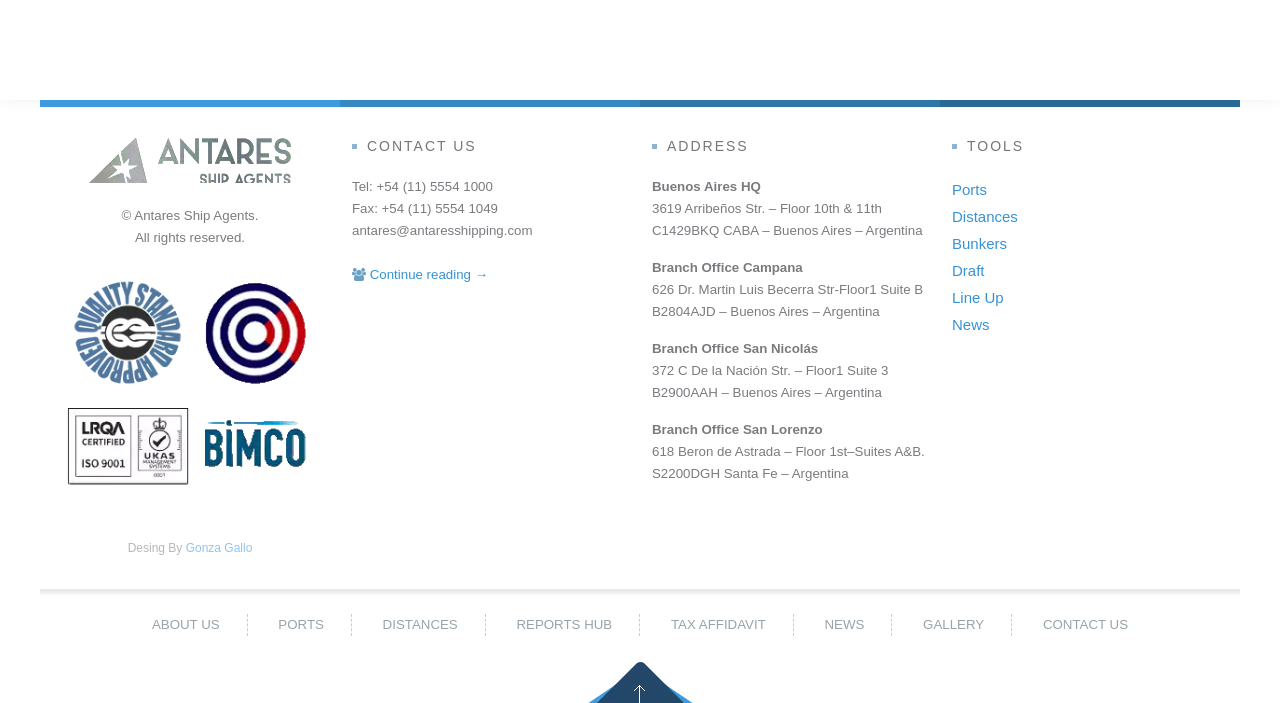Determine the bounding box coordinates for the area that should be clicked to carry out the following instruction: "Click on the 'ABOUT US' link".

[0.105, 0.873, 0.185, 0.903]